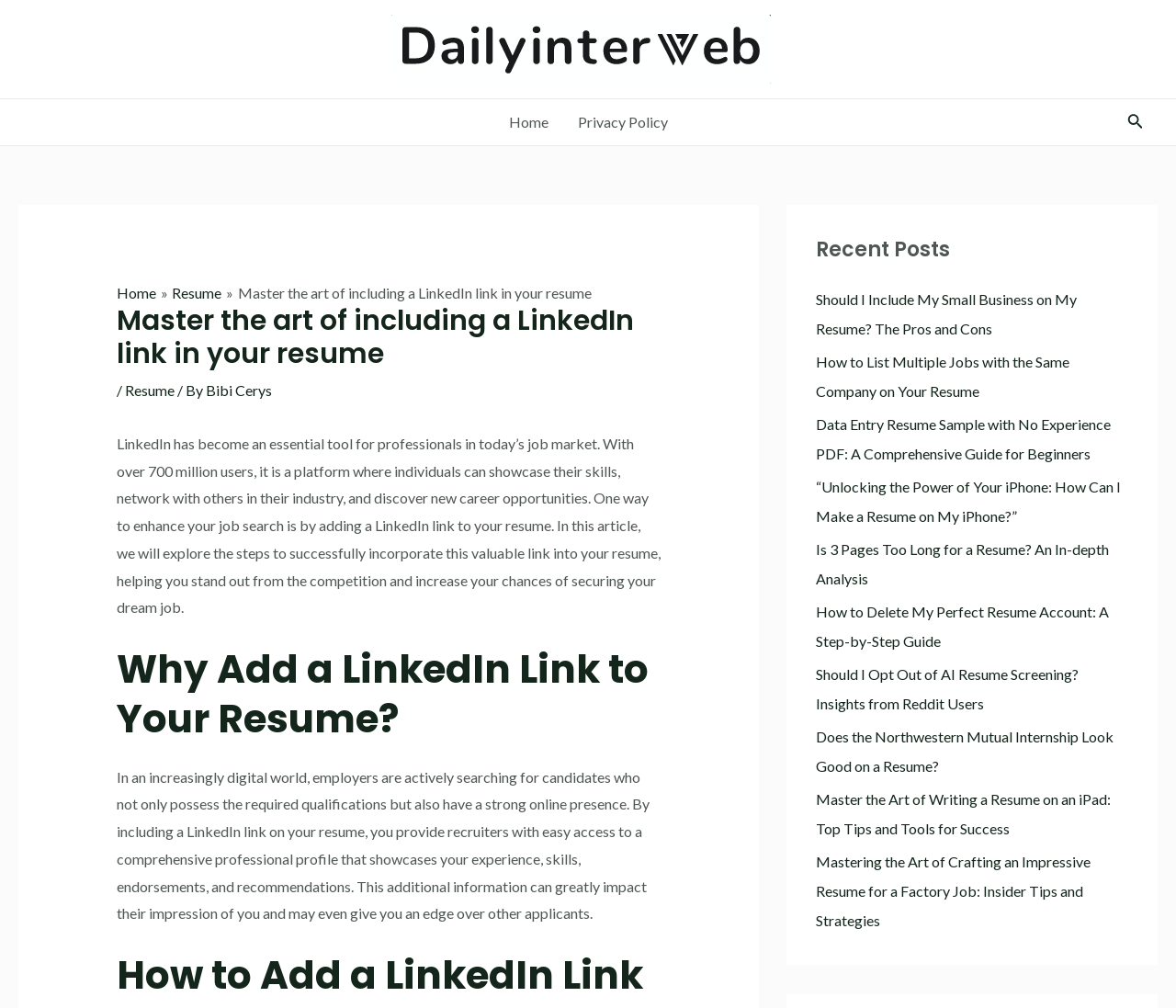Determine the bounding box coordinates of the clickable region to carry out the instruction: "Check the 'Recent Posts' section".

[0.694, 0.232, 0.959, 0.263]